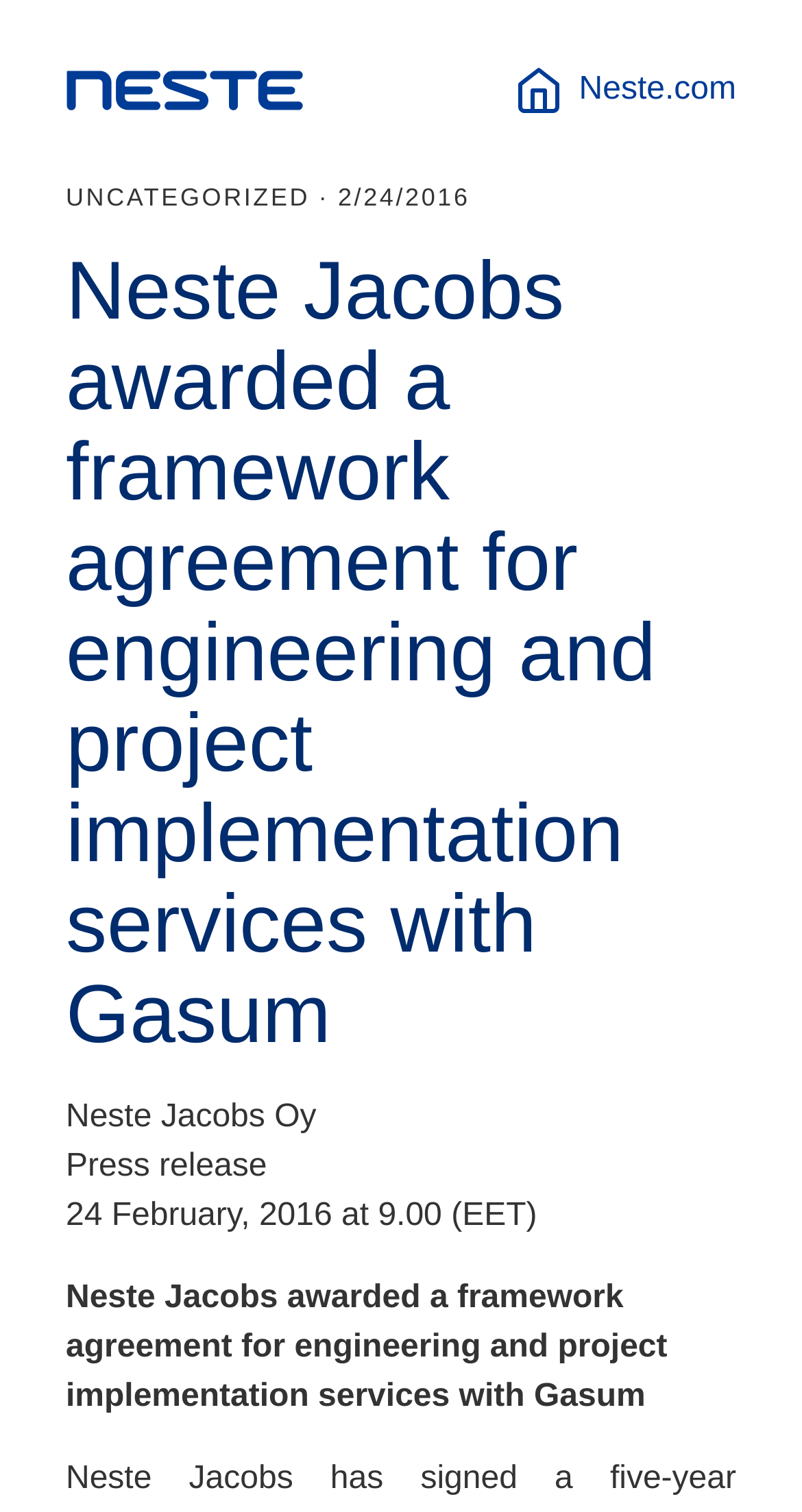Detail the various sections and features of the webpage.

The webpage appears to be a press release from Neste Jacobs Oy, dated February 24, 2016. At the top left of the page, there are two links: "Neste home" and "Neste.com". Below these links, there is a static text indicating the category and date of the press release, "UNCATEGORIZED · 2/24/2016". 

The main content of the press release is headed by a title, "Neste Jacobs awarded a framework agreement for engineering and project implementation services with Gasum", which spans across the top of the page. 

Below the title, there are several lines of text that provide more details about the press release. The text starts with the company name, "Neste Jacobs Oy", followed by the label "Press release", and then the date and time of the release, "24 February, 2016 at 9.00 (EET)". 

The main body of the press release is divided into two parts. The first part, "Neste Jacobs awarded a framework agreement for engineering and project implementation services", is located at the top, while the second part, "with Gasum", is positioned at the bottom right of the page.